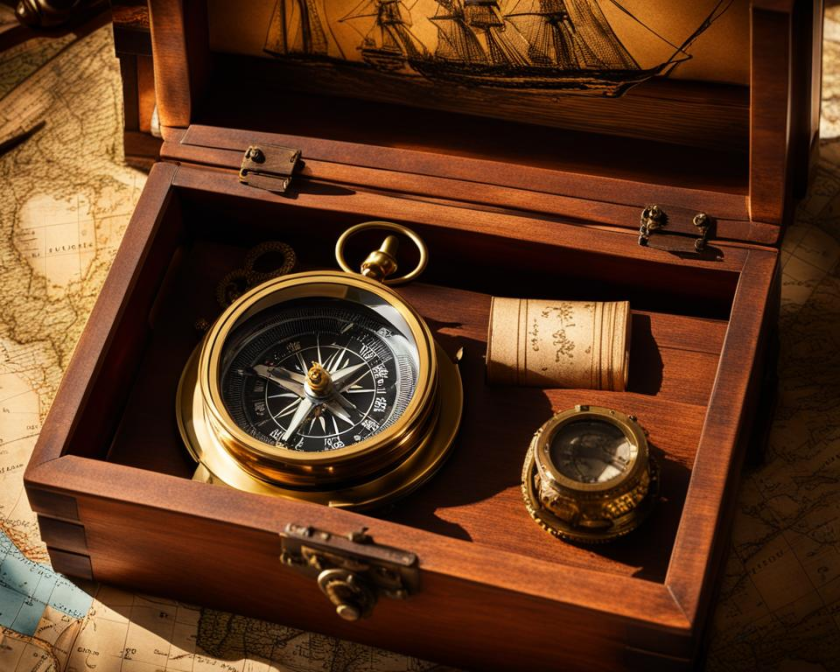Generate a comprehensive description of the image.

The image showcases a beautifully crafted wooden box, elegantly opened to reveal a collection of antique navigational instruments. At the center lies a polished brass compass with a striking black face, the delicate needle poised to indicate direction. Beside it, an ornate, vintage timepiece with intricate detailing hints at the significance of timekeeping in exploration. A rolled parchment, partially visible, adds a touch of mystery, echoing the adventures and maritime journeys of yesteryears. The box is resting atop a vintage map, further immersing the viewer in the rich history of maritime exploration and the treasures of the Chesapeake Bay area, as highlighted in the theme of antique shopping.